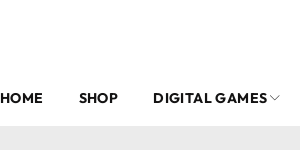Describe the image with as much detail as possible.

The image features a navigation menu from a gaming shop website, showcasing links for essential categories. The menu includes options such as "HOME," "SHOP," and "DIGITAL GAMES," designed for easy access to different sections of the site. The sleek design and clear typography reflect a modern and user-friendly interface, inviting customers to explore various gaming products and digital offerings. This layout emphasizes convenience, ensuring that visitors can quickly find what they're looking for while browsing the website.